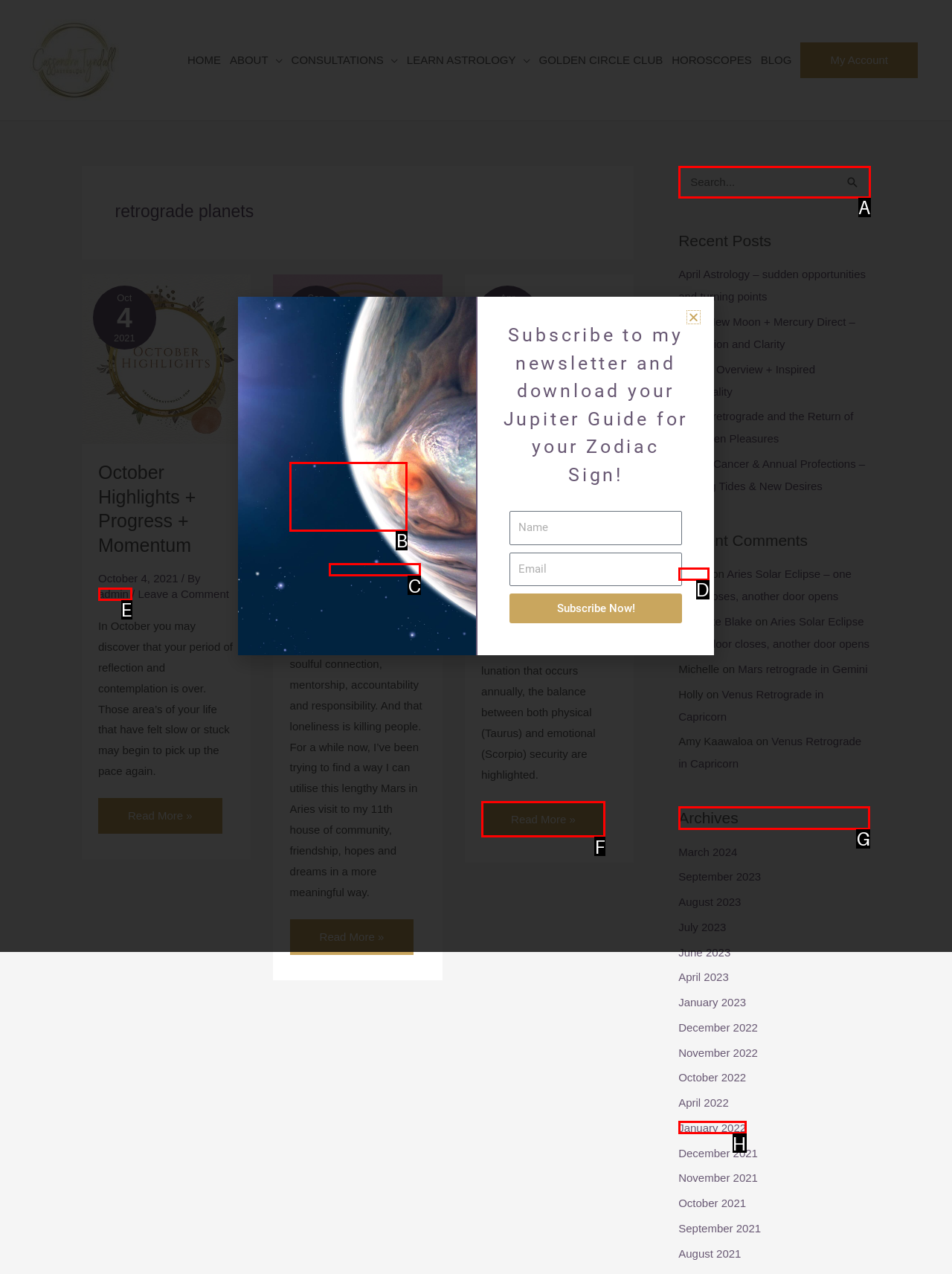Identify the letter of the UI element you need to select to accomplish the task: View the Archives.
Respond with the option's letter from the given choices directly.

G